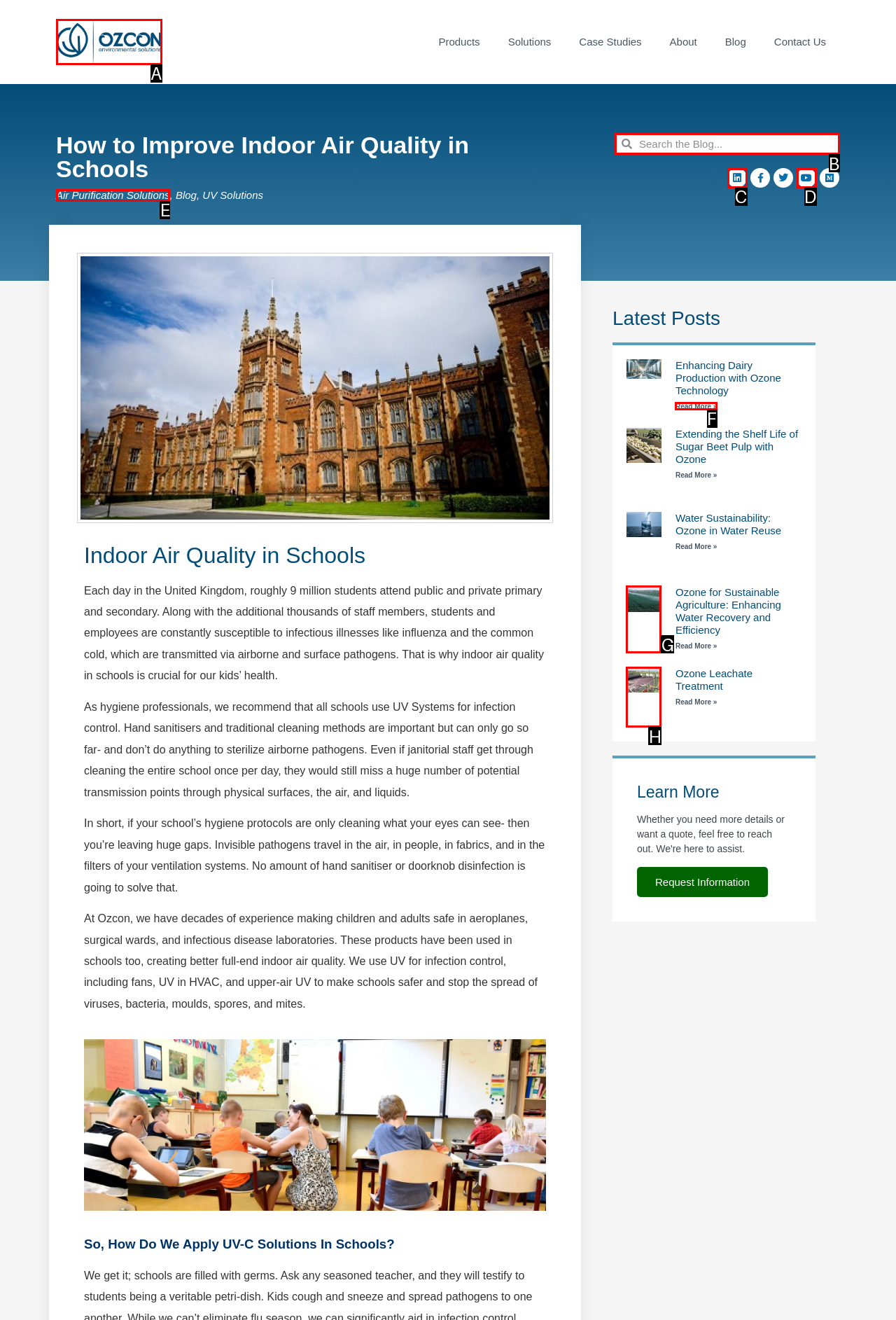Determine the correct UI element to click for this instruction: Search for something. Respond with the letter of the chosen element.

B